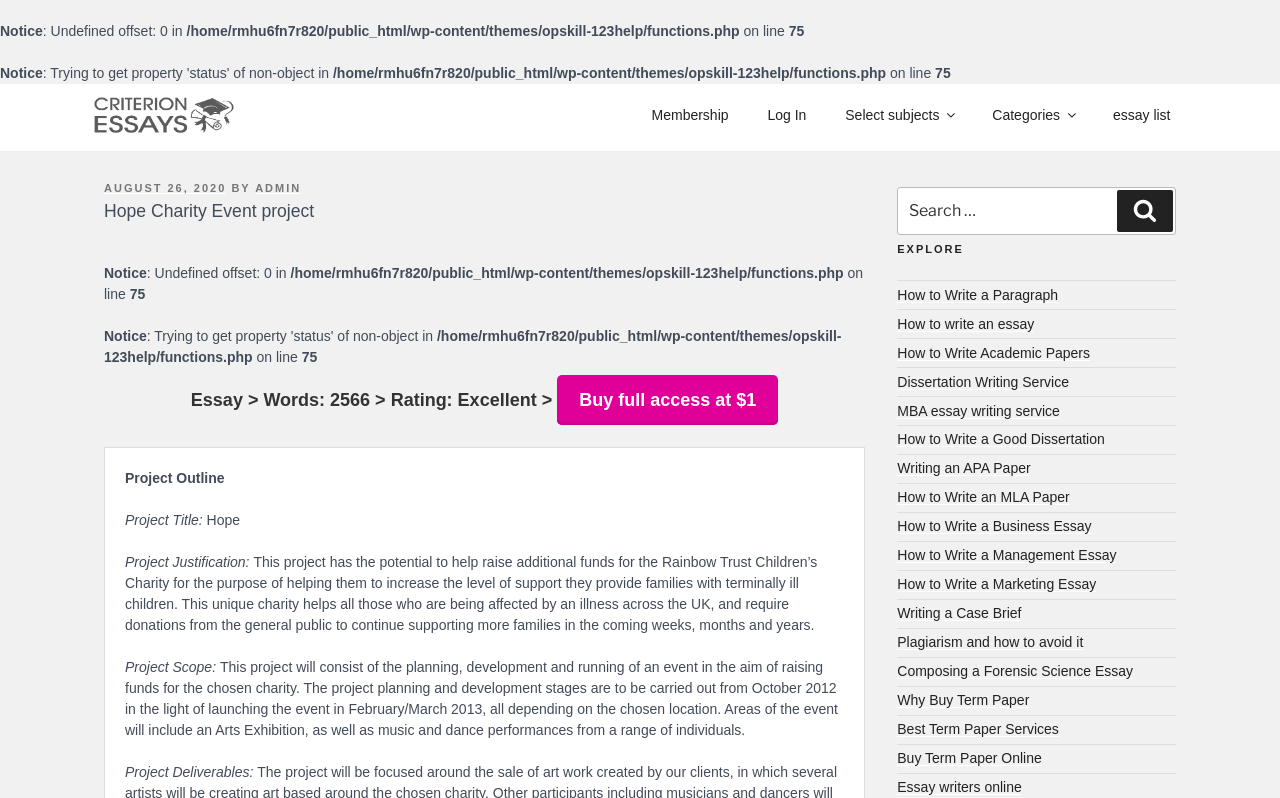Please determine the bounding box coordinates of the element to click on in order to accomplish the following task: "Explore how to write a paragraph". Ensure the coordinates are four float numbers ranging from 0 to 1, i.e., [left, top, right, bottom].

[0.701, 0.359, 0.827, 0.379]